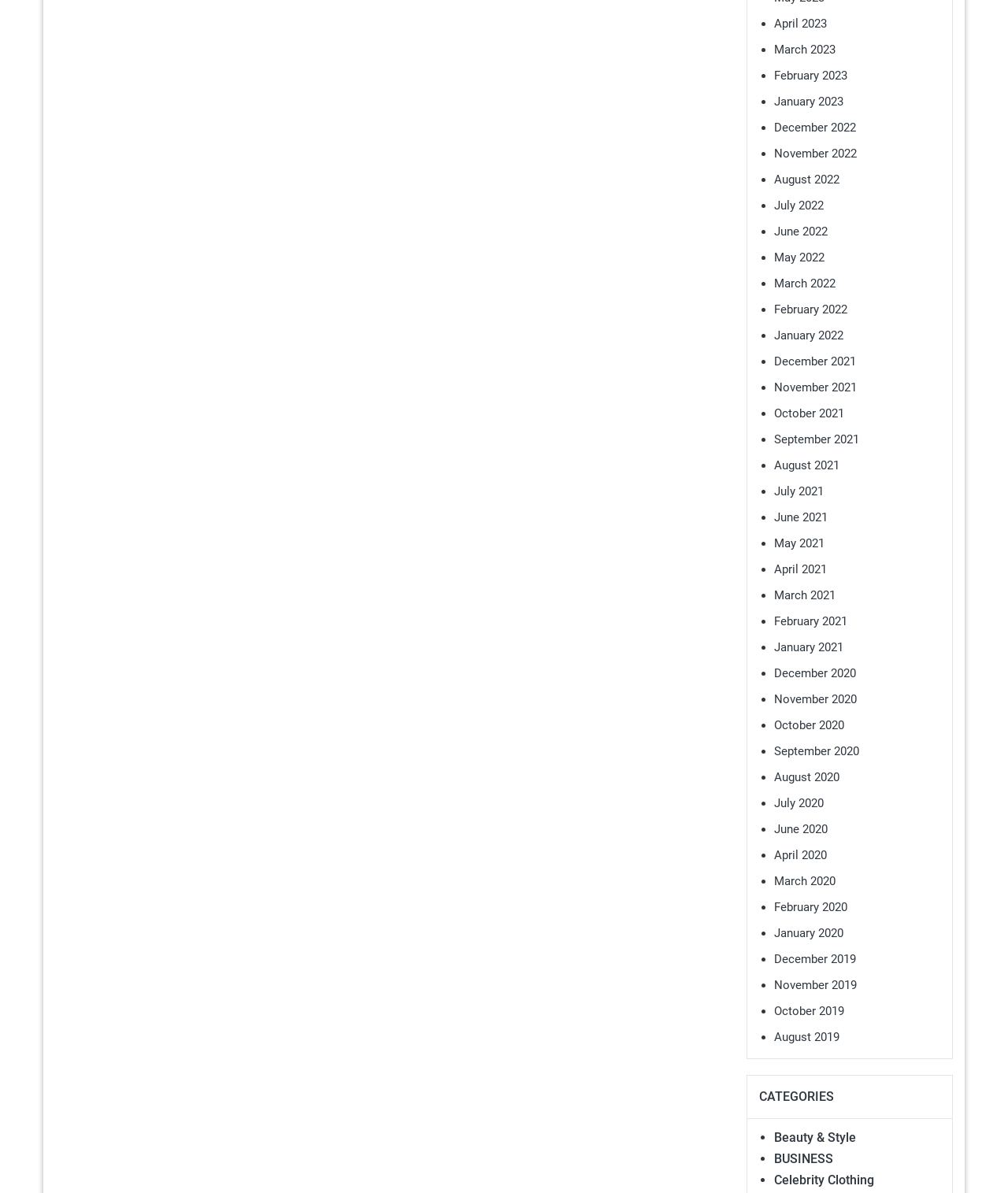Using the webpage screenshot and the element description Beauty & Style, determine the bounding box coordinates. Specify the coordinates in the format (top-left x, top-left y, bottom-right x, bottom-right y) with values ranging from 0 to 1.

[0.768, 0.947, 0.849, 0.96]